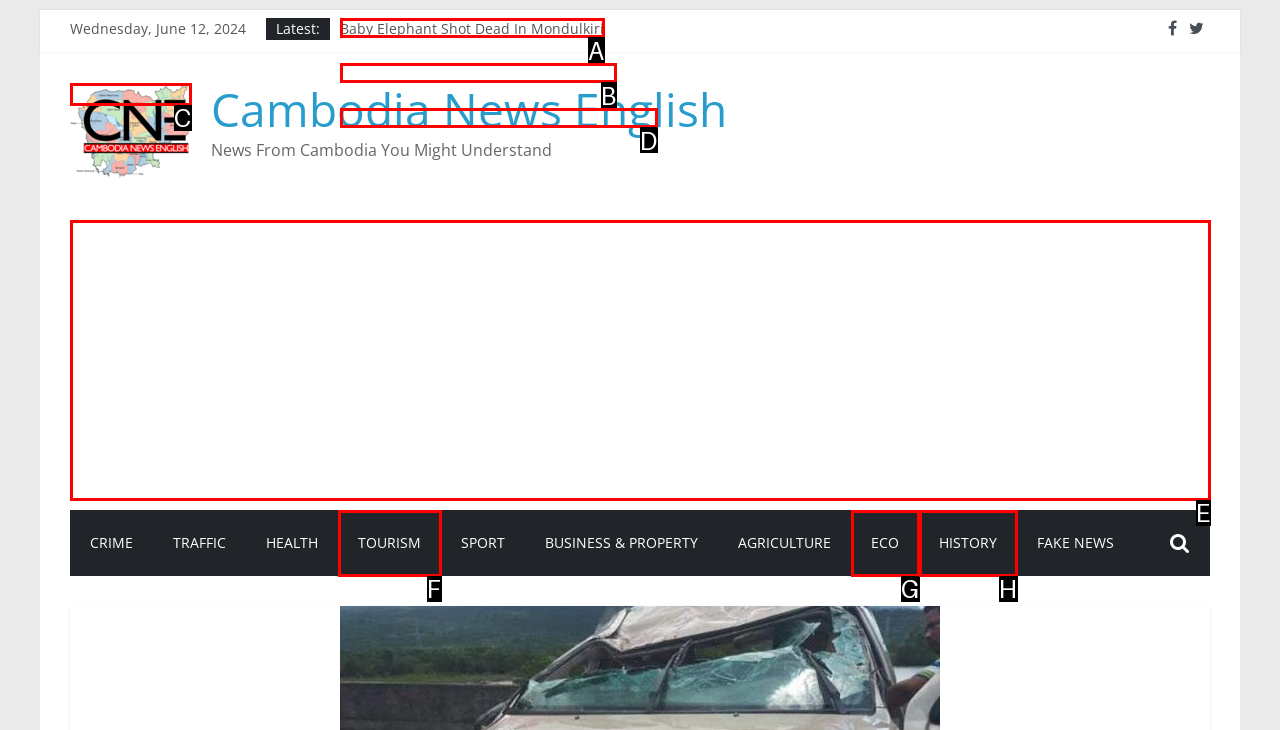To complete the task: Click on the 'Baby Elephant Shot Dead In Mondulkiri' news link, select the appropriate UI element to click. Respond with the letter of the correct option from the given choices.

A